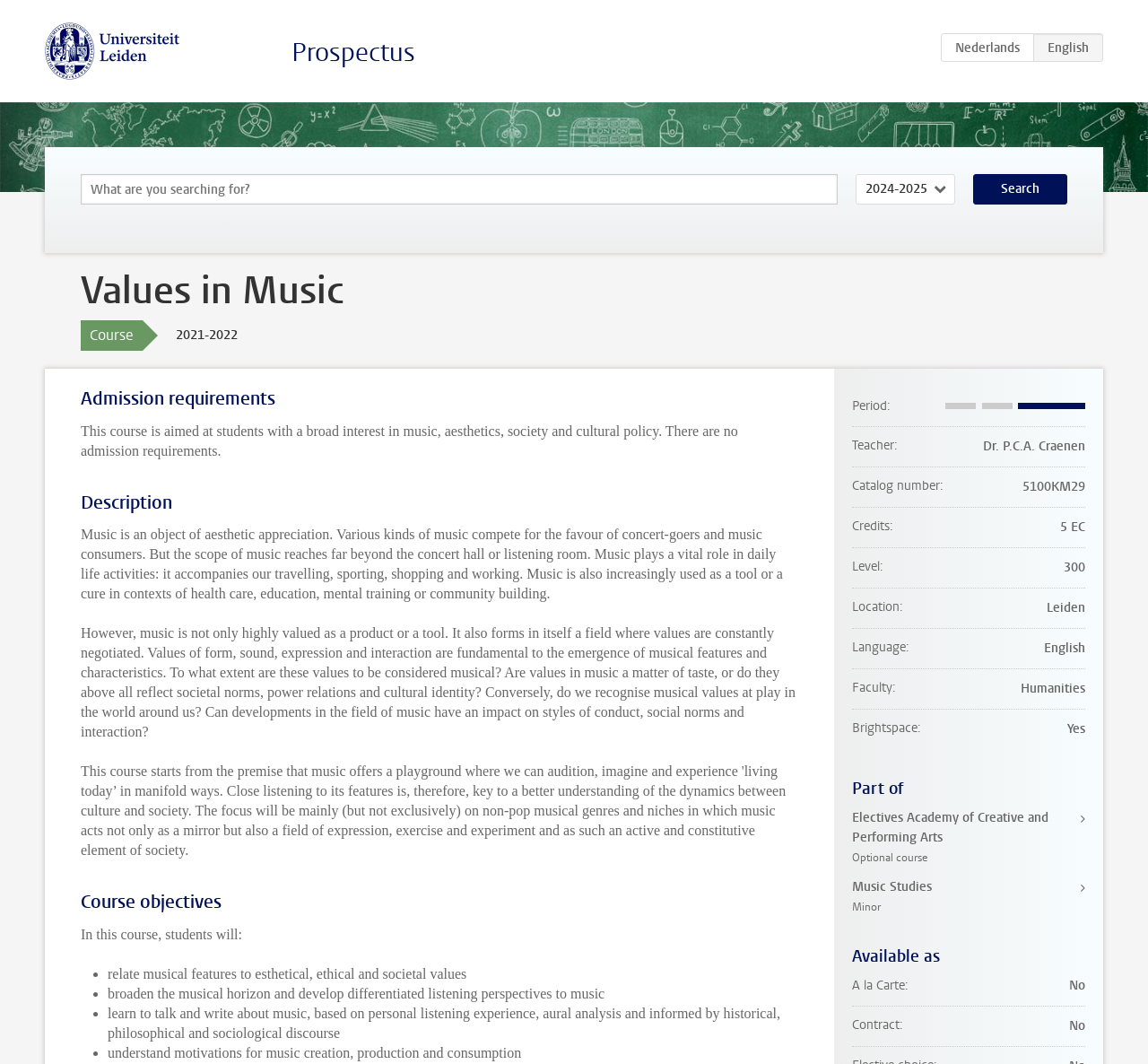Pinpoint the bounding box coordinates for the area that should be clicked to perform the following instruction: "Click the 'Contact' link".

None